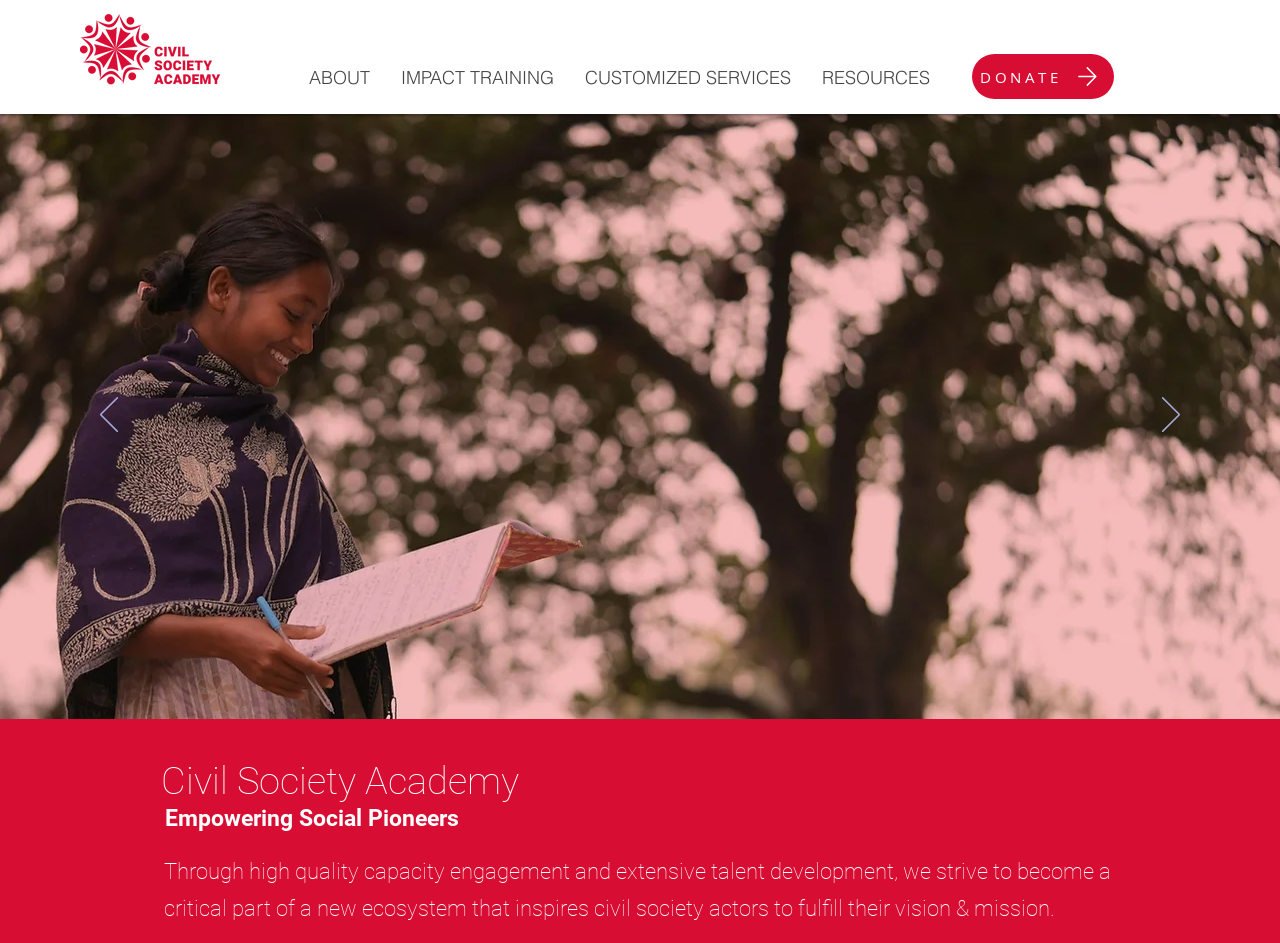What is the image in the slideshow about?
Could you answer the question in a detailed manner, providing as much information as possible?

The image in the slideshow is of a rural girl reading a book. This image is likely used to illustrate the impact of the organization's work in empowering social pioneers and creating a positive change in society.